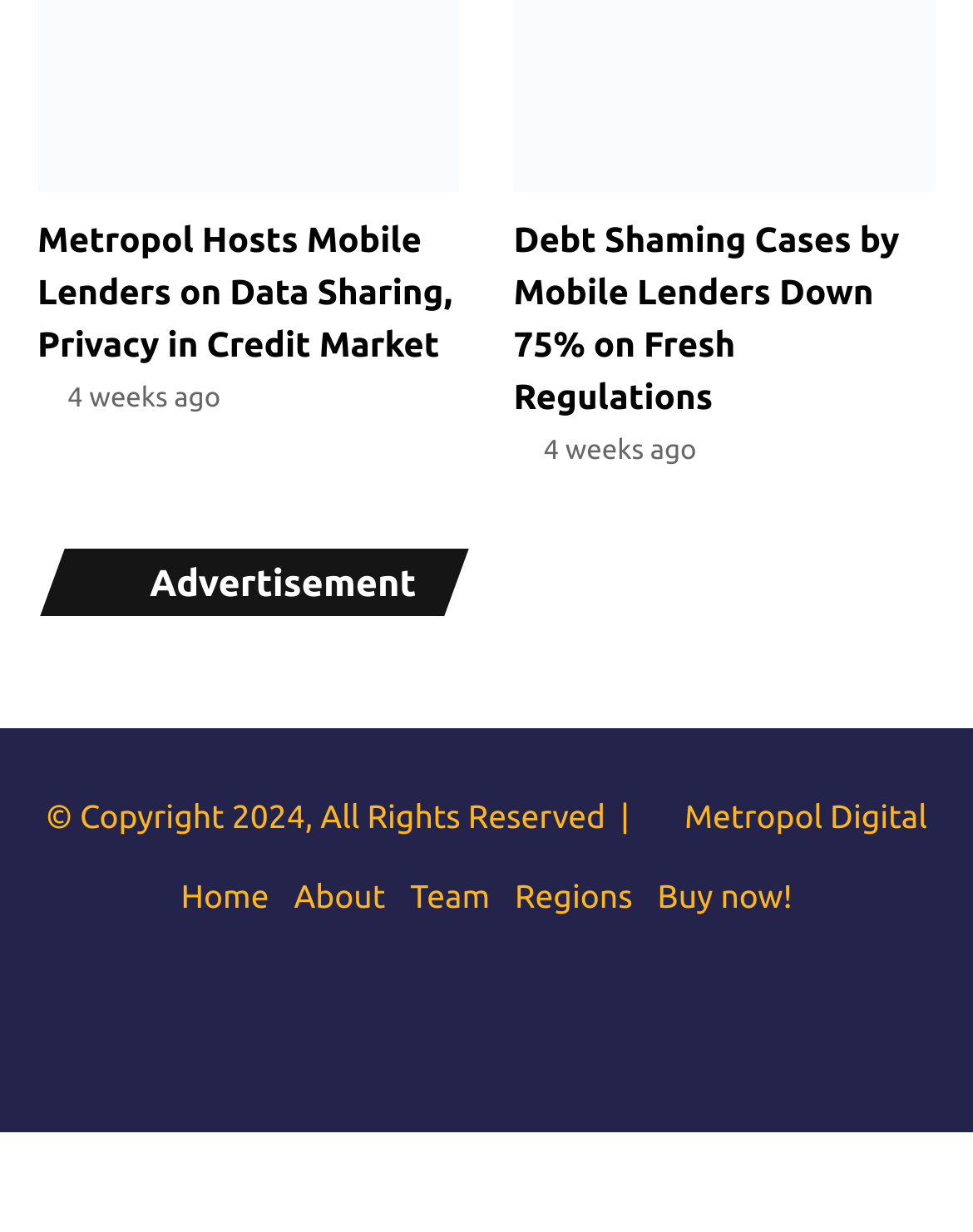Please indicate the bounding box coordinates of the element's region to be clicked to achieve the instruction: "Go to Home page". Provide the coordinates as four float numbers between 0 and 1, i.e., [left, top, right, bottom].

[0.186, 0.714, 0.276, 0.742]